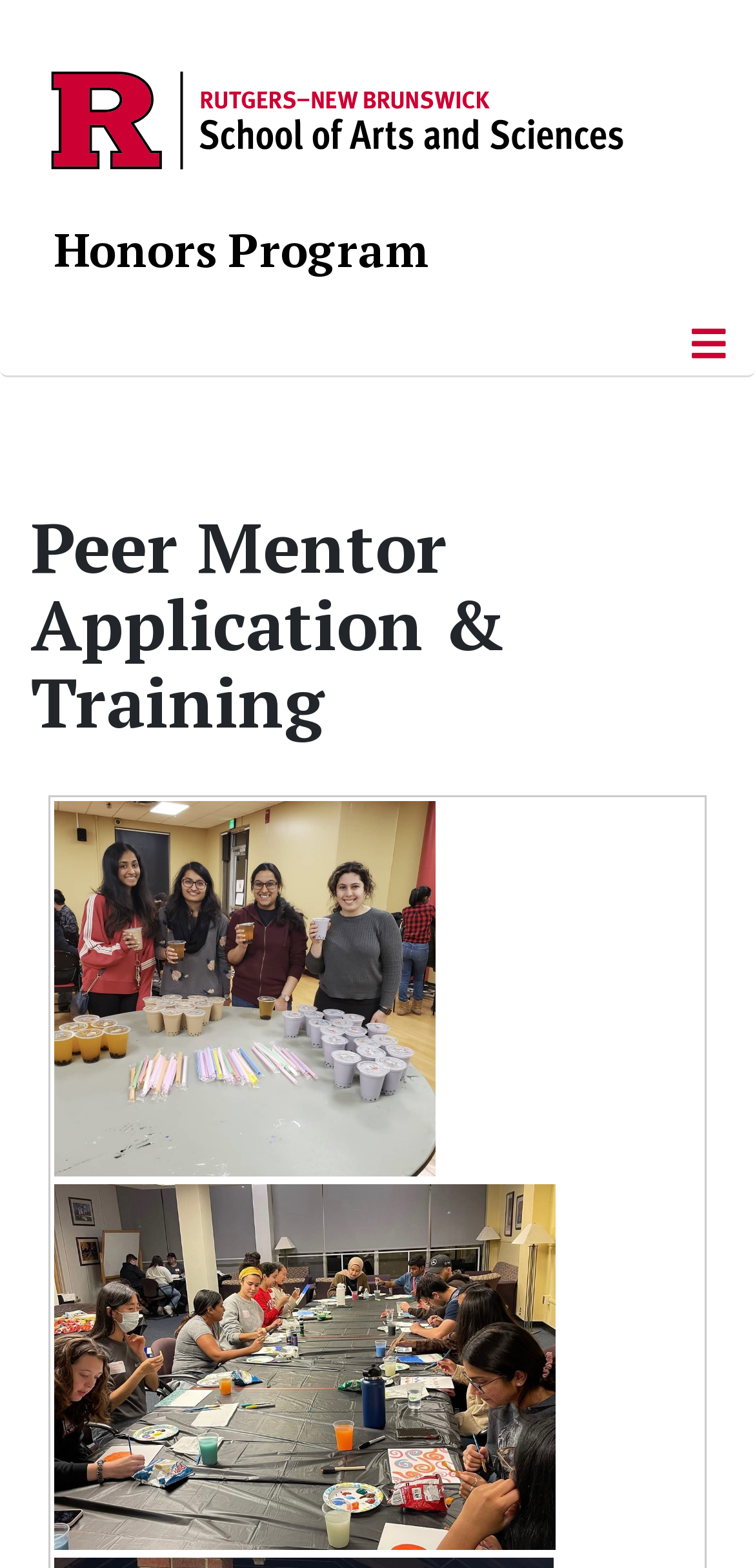Please answer the following question using a single word or phrase: 
What is the image below the heading?

IMG 8991